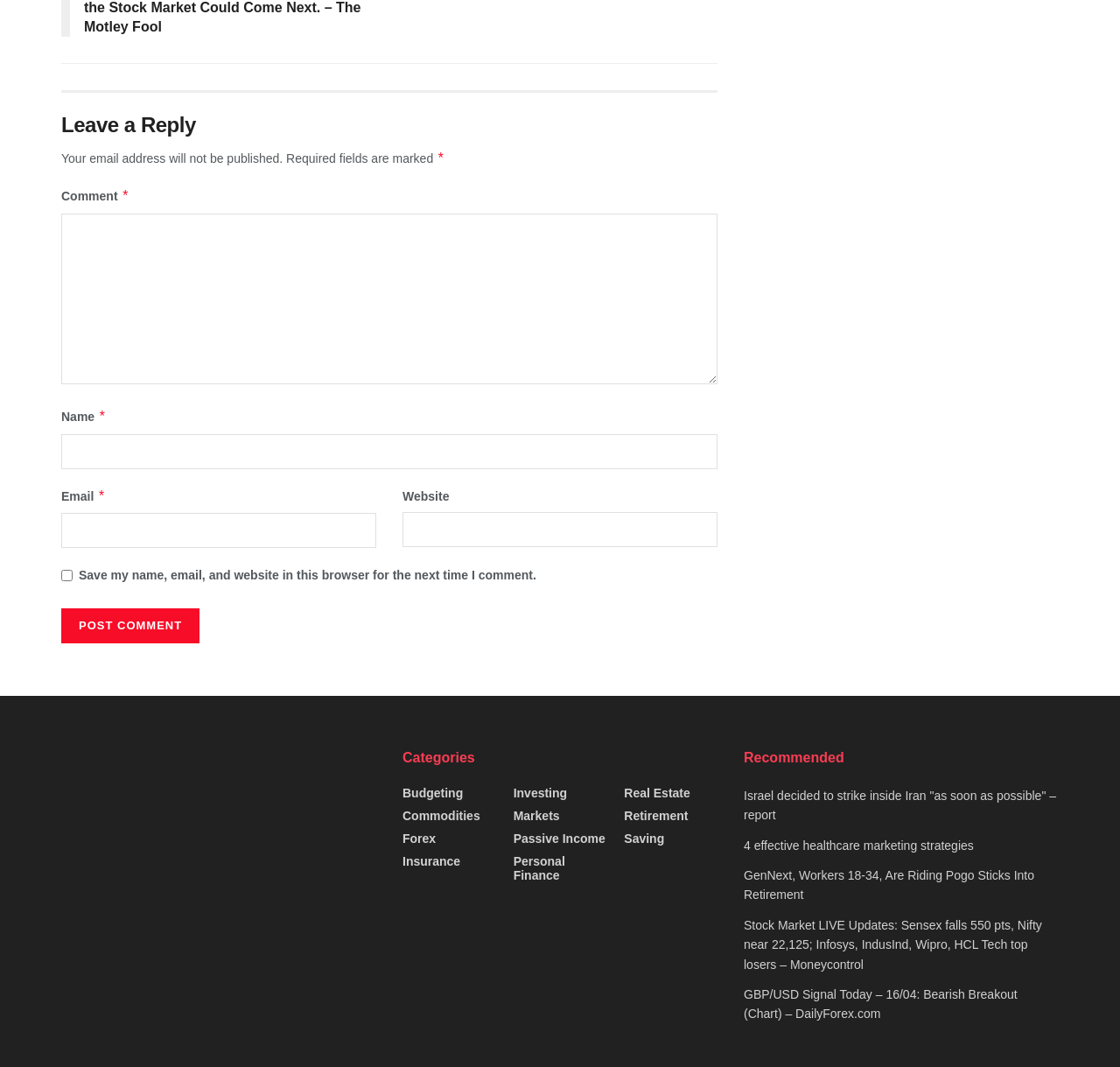Give a short answer using one word or phrase for the question:
What is the button label below the 'Website' text box?

Post Comment